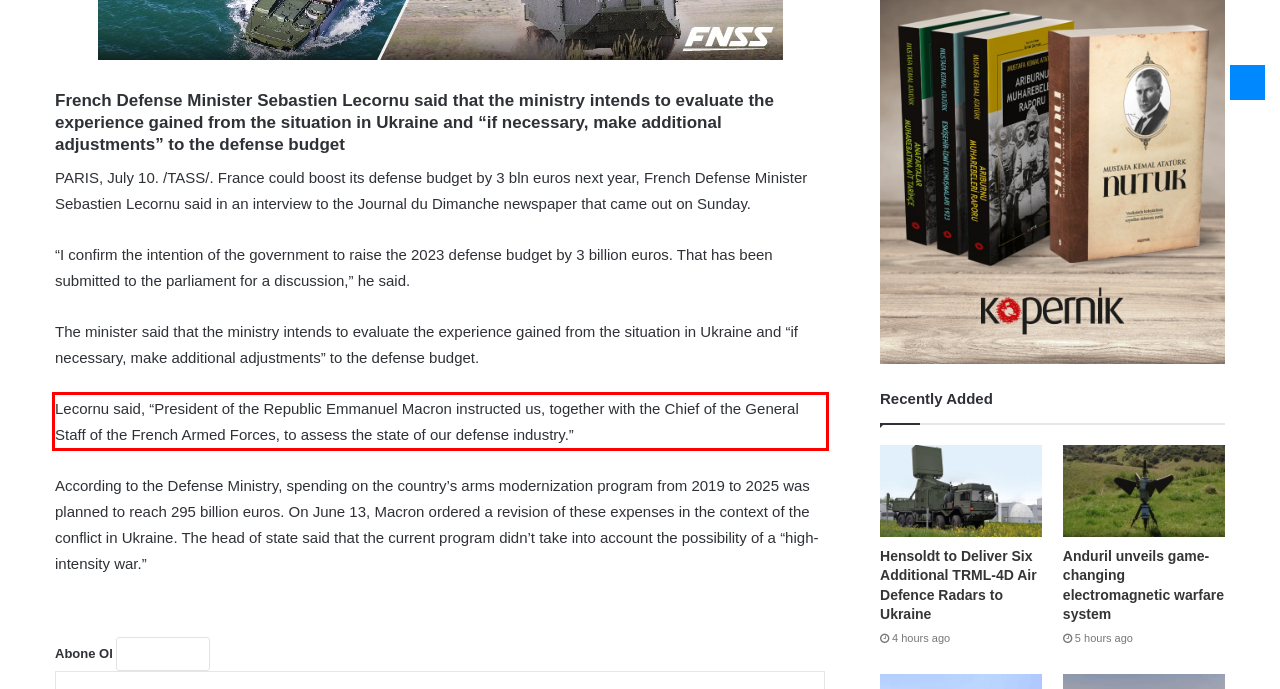Your task is to recognize and extract the text content from the UI element enclosed in the red bounding box on the webpage screenshot.

Lecornu said, “President of the Republic Emmanuel Macron instructed us, together with the Chief of the General Staff of the French Armed Forces, to assess the state of our defense industry.”